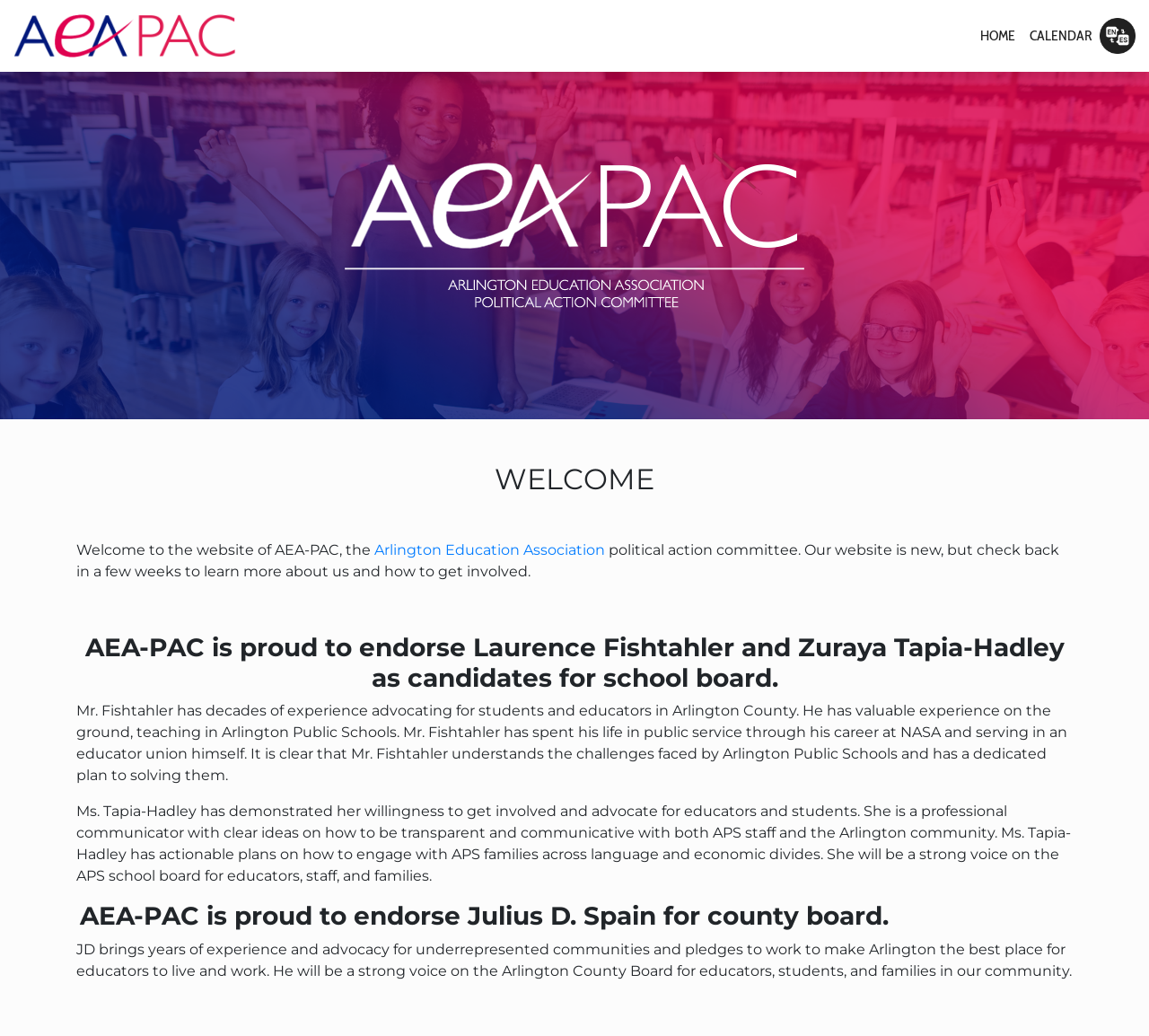Identify the bounding box for the described UI element. Provide the coordinates in (top-left x, top-left y, bottom-right x, bottom-right y) format with values ranging from 0 to 1: Arlington Education Association

[0.326, 0.523, 0.527, 0.539]